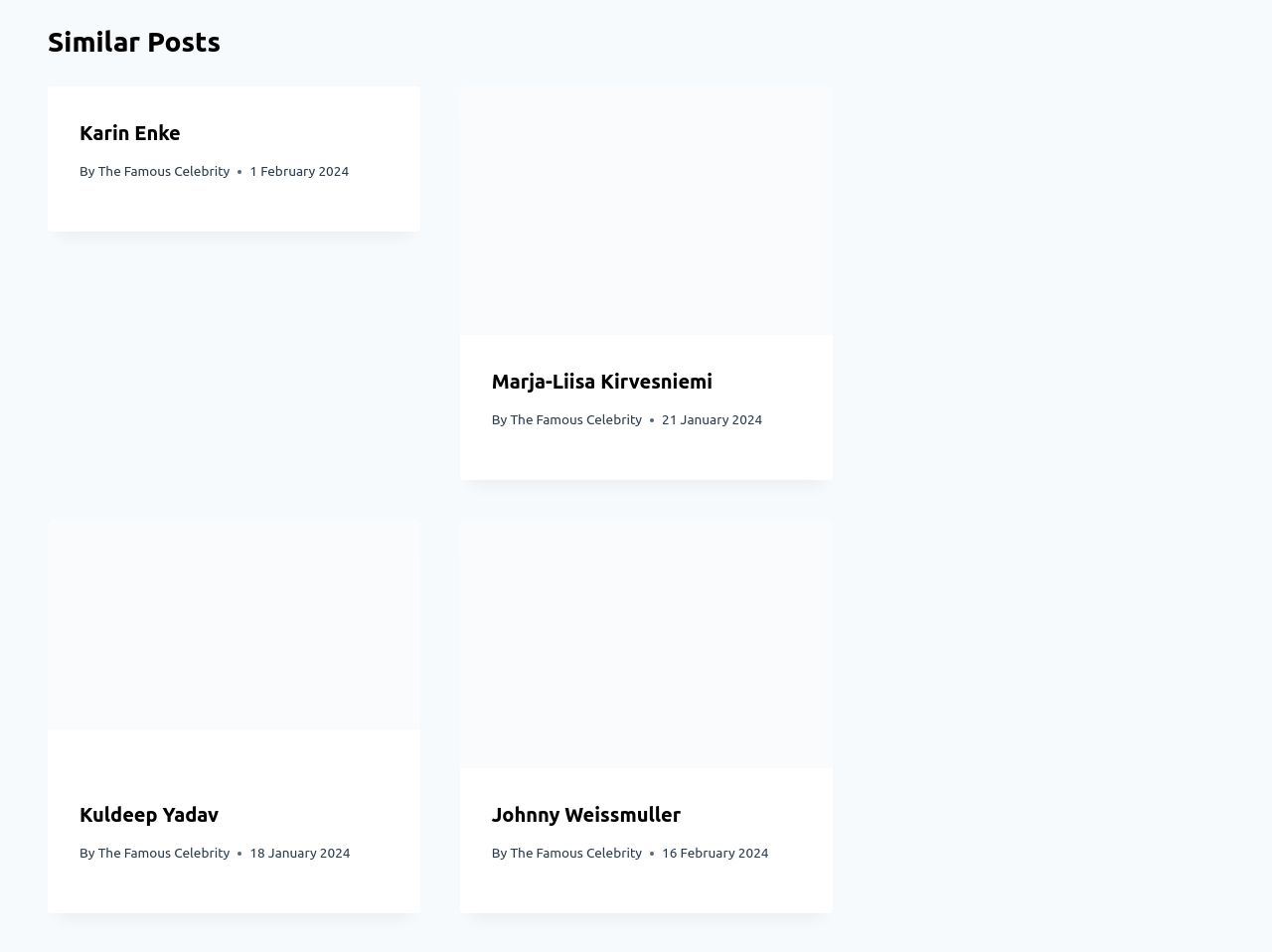How many articles are on this webpage?
Please provide a single word or phrase in response based on the screenshot.

4